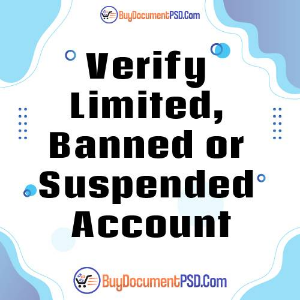Create an extensive caption that includes all significant details of the image.

The image prominently features the text "Verify Limited, Banned or Suspended Account" set in bold lettering, conveying a sense of urgency and importance. The background is designed with soft blue tones and decorative elements, creating a visually appealing and professional look. This image is associated with services that assist individuals in navigating issues related to account limitations or suspensions, likely in the context of online platforms such as PayPal. The overall design aims to attract users seeking help in restoring their account access through legitimate documentation solutions.